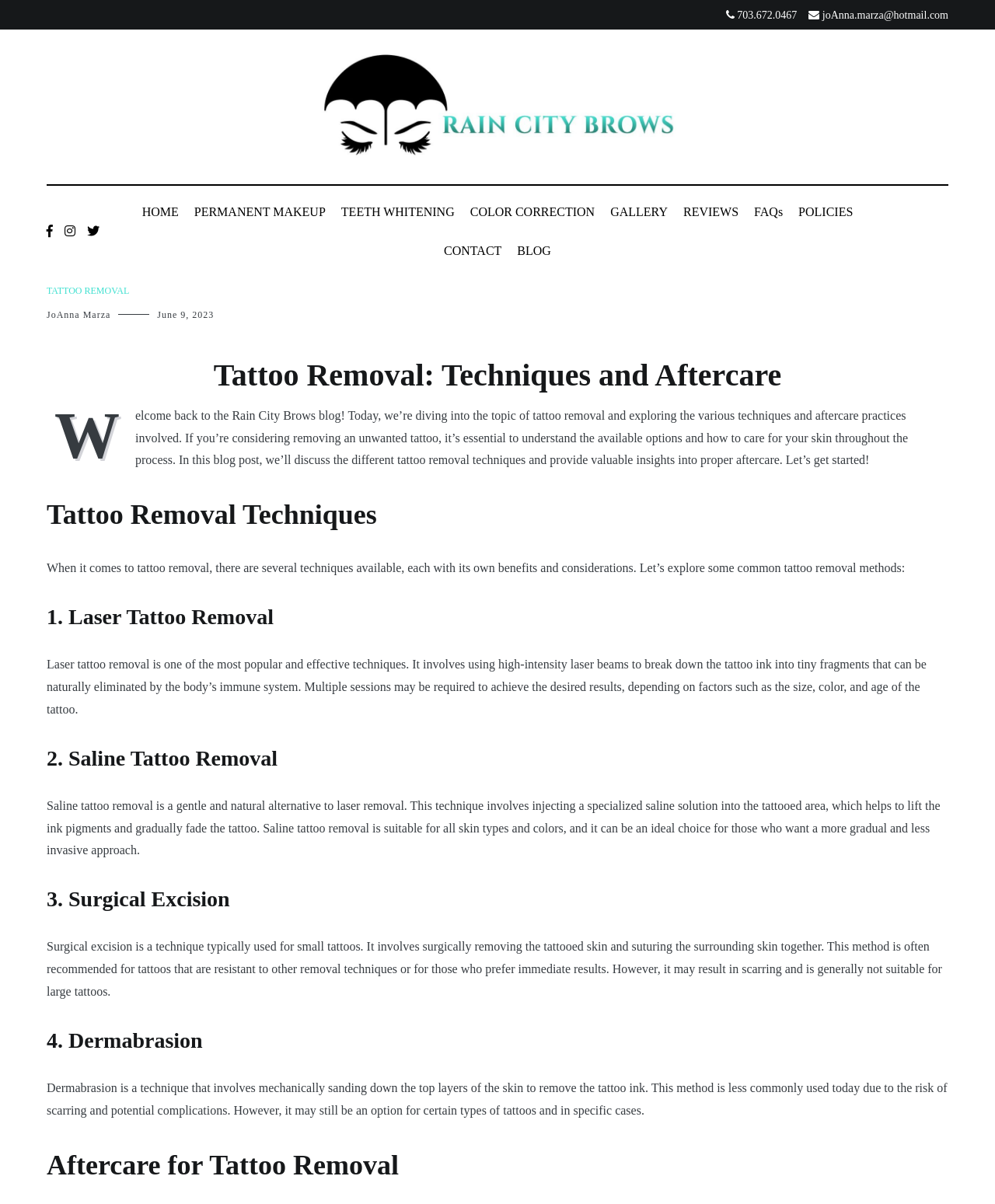What is the last step in the tattoo removal process?
Refer to the image and give a detailed answer to the question.

I looked at the heading elements and found that the last step in the tattoo removal process is 'Aftercare for Tattoo Removal', which is indicated by the heading element with the text 'Aftercare for Tattoo Removal' and bounding box coordinates [0.047, 0.951, 0.953, 0.984].